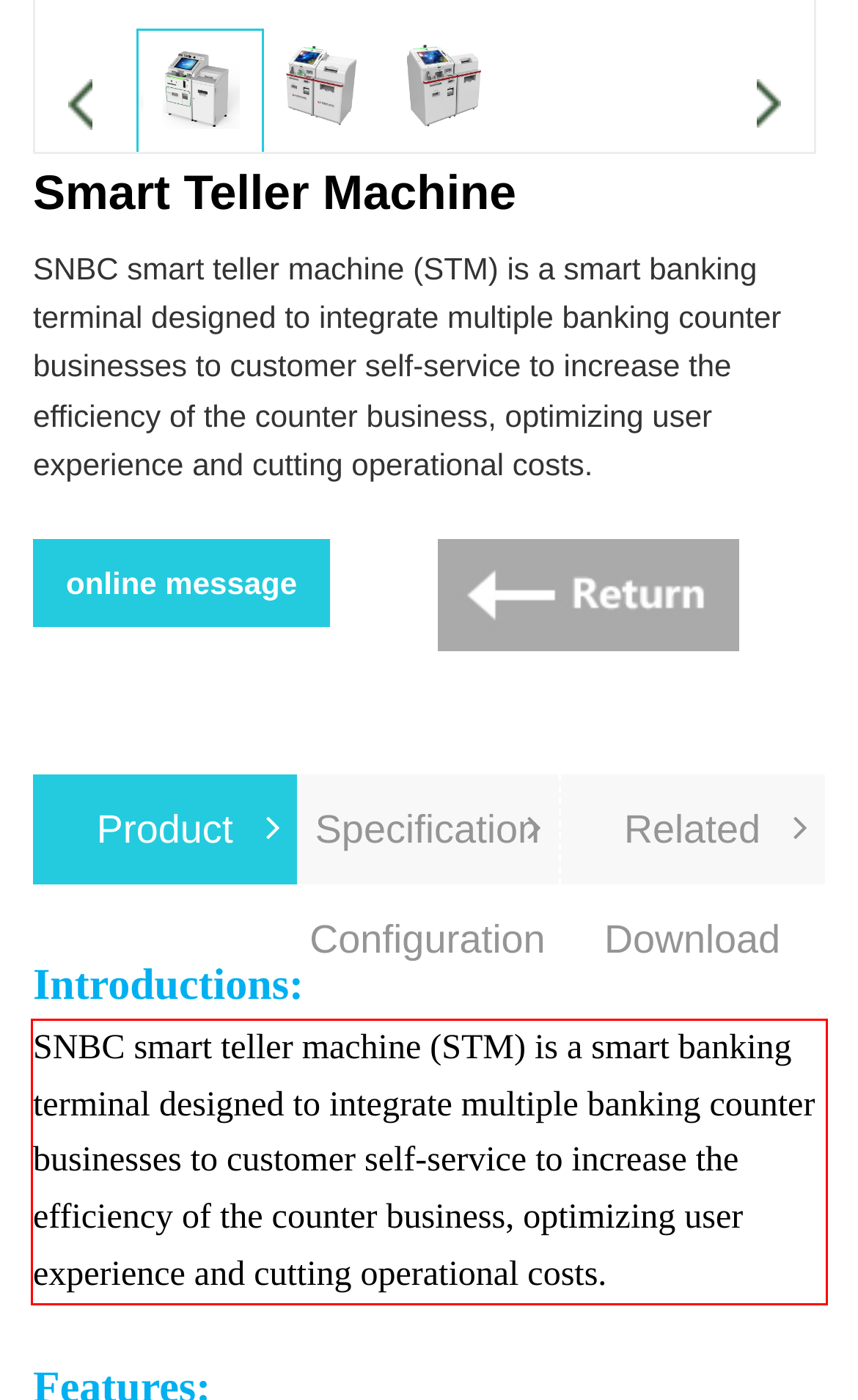Identify the text inside the red bounding box on the provided webpage screenshot by performing OCR.

SNBC smart teller machine (STM) is a smart banking terminal designed to integrate multiple banking counter businesses to customer self-service to increase the efficiency of the counter business, optimizing user experience and cutting operational costs.